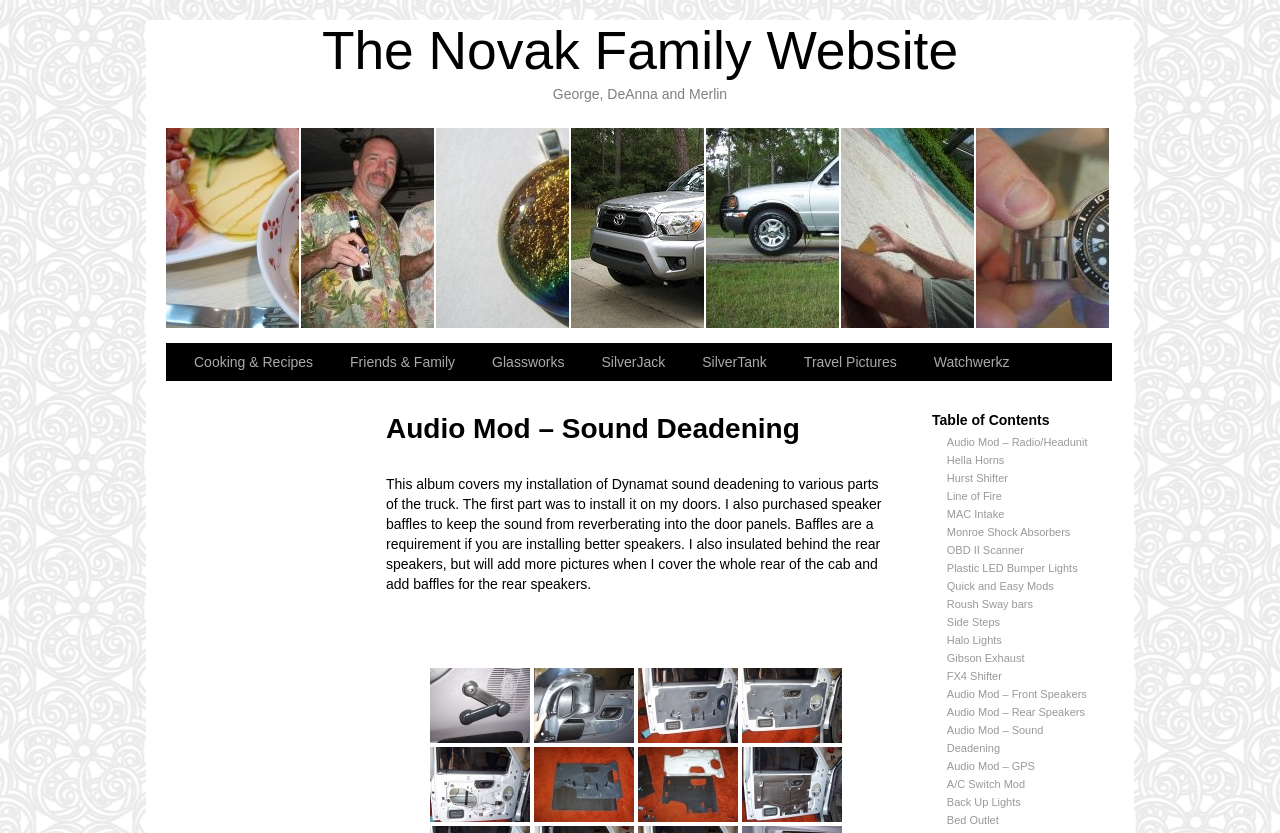Provide a one-word or brief phrase answer to the question:
What is the purpose of the speaker baffles?

To keep sound from reverberating into door panels